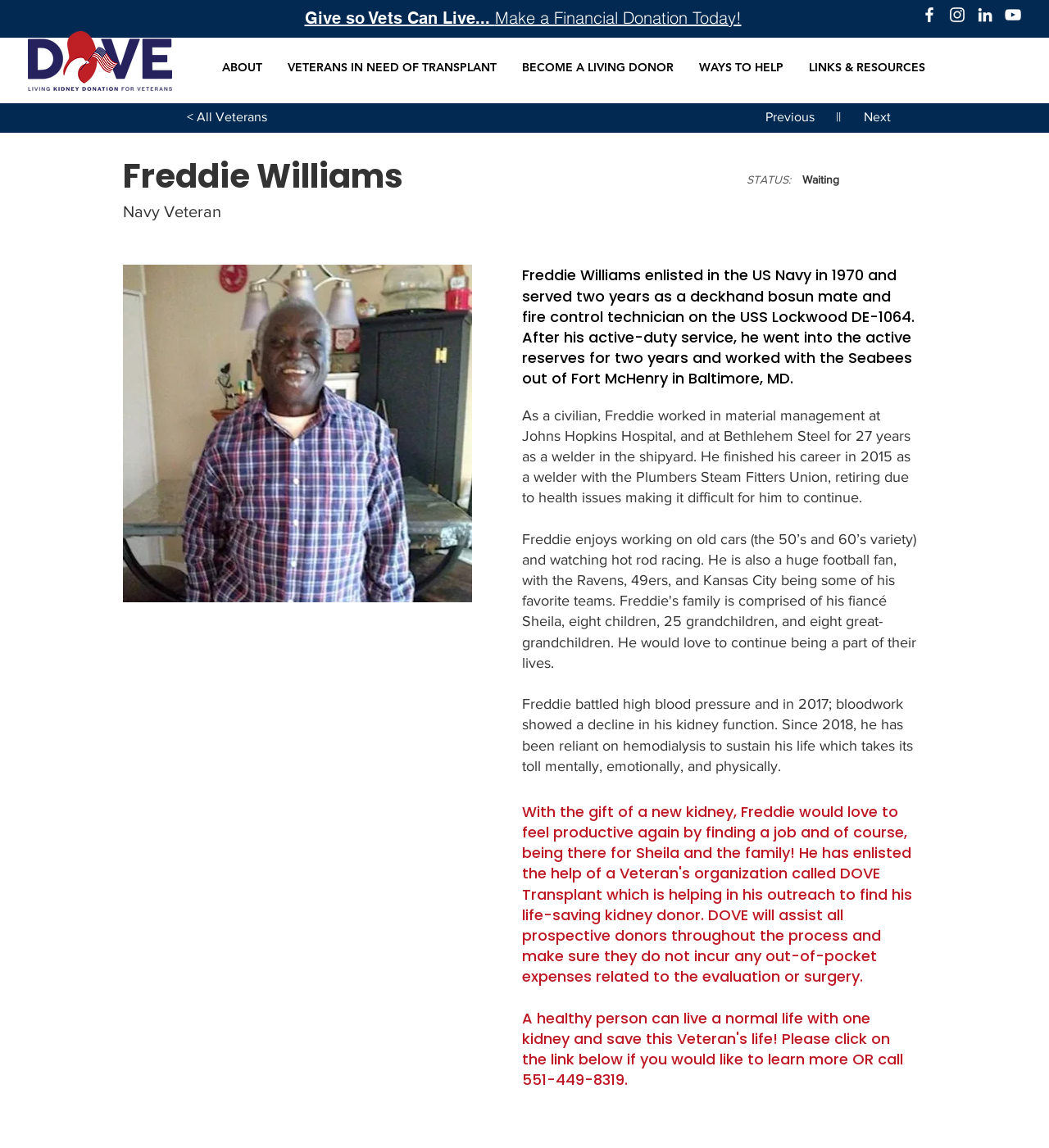Determine the bounding box coordinates of the area to click in order to meet this instruction: "View links and resources".

[0.759, 0.038, 0.894, 0.08]